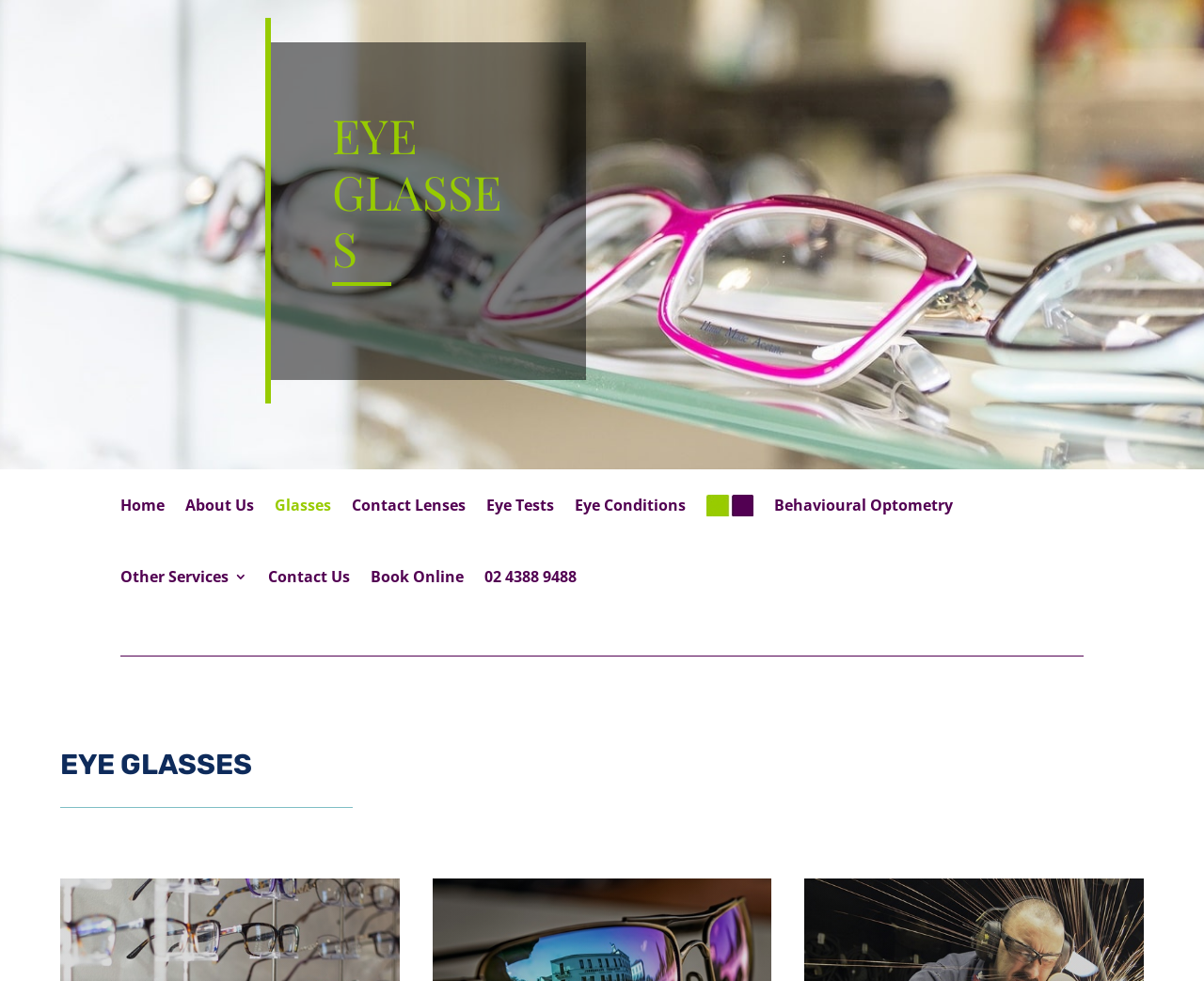Create a detailed narrative of the webpage’s visual and textual elements.

The webpage is about Sleeman Optometry, a specialist in optical needs, located in Chittaway Bay. At the top of the page, there is a prominent heading "EYE GLASSES" in a large font size. Below this heading, there is a navigation menu with 9 links, including "Home", "About Us", "Glasses", "Contact Lenses", "Eye Tests", "Eye Conditions", "Behavioural Optometry", "Other Services 3", and "Contact Us". These links are aligned horizontally and take up about half of the page's width.

Further down, there are three more links, "Book Online", a phone number "02 4388 9488", and another "Contact Us" link. These links are also aligned horizontally and are positioned below the navigation menu.

At the very top of the page, there is a smaller text "EYE GLASSES" which seems to be a title or a logo. The overall layout of the page is simple and easy to navigate, with clear headings and concise text.